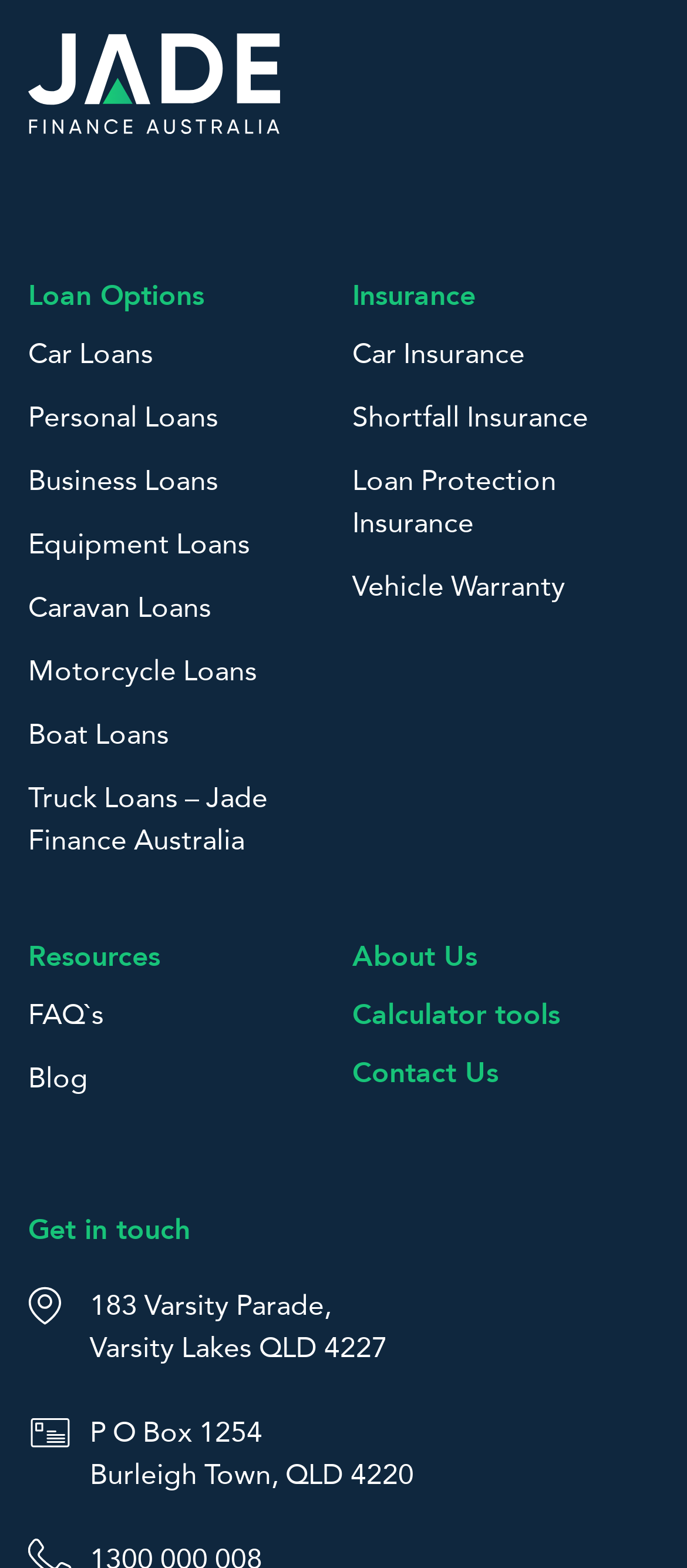Identify the bounding box coordinates of the section to be clicked to complete the task described by the following instruction: "Visit Facebook page". The coordinates should be four float numbers between 0 and 1, formatted as [left, top, right, bottom].

[0.754, 0.033, 0.849, 0.074]